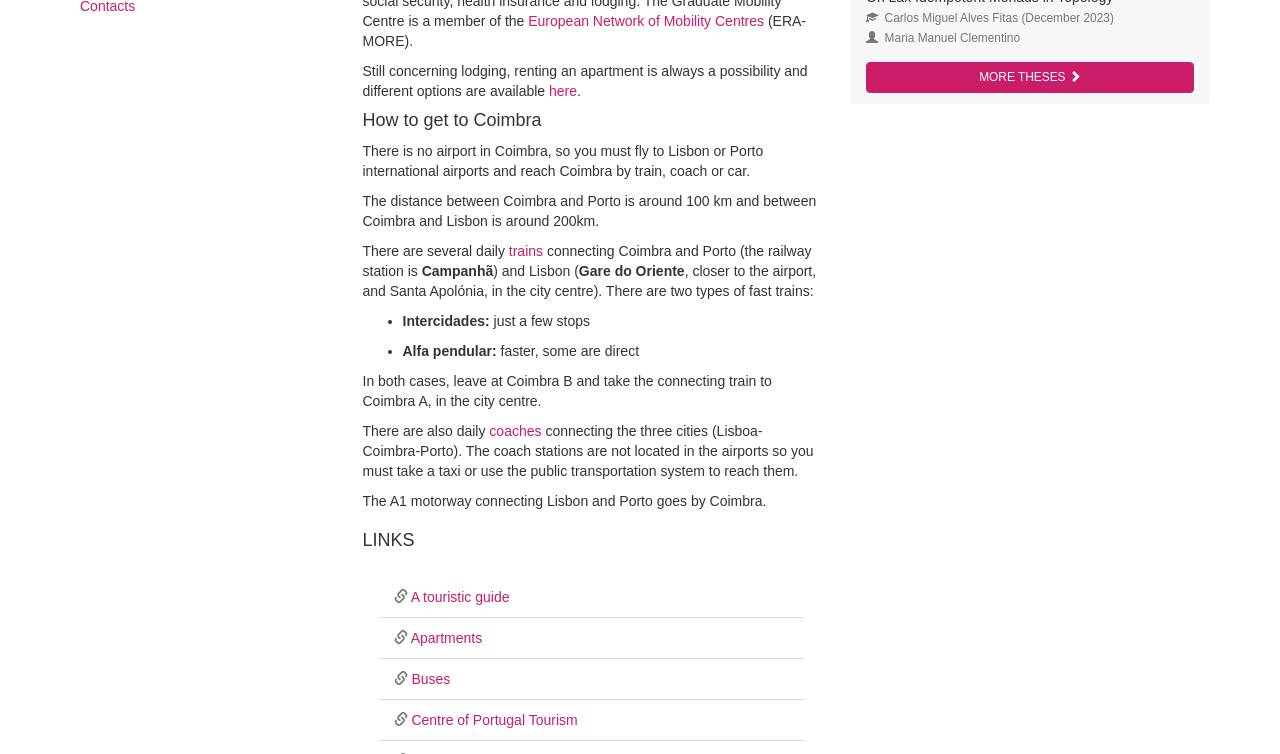Given the element description "Intercidades:" in the screenshot, predict the bounding box coordinates of that UI element.

[0.314, 0.415, 0.383, 0.436]